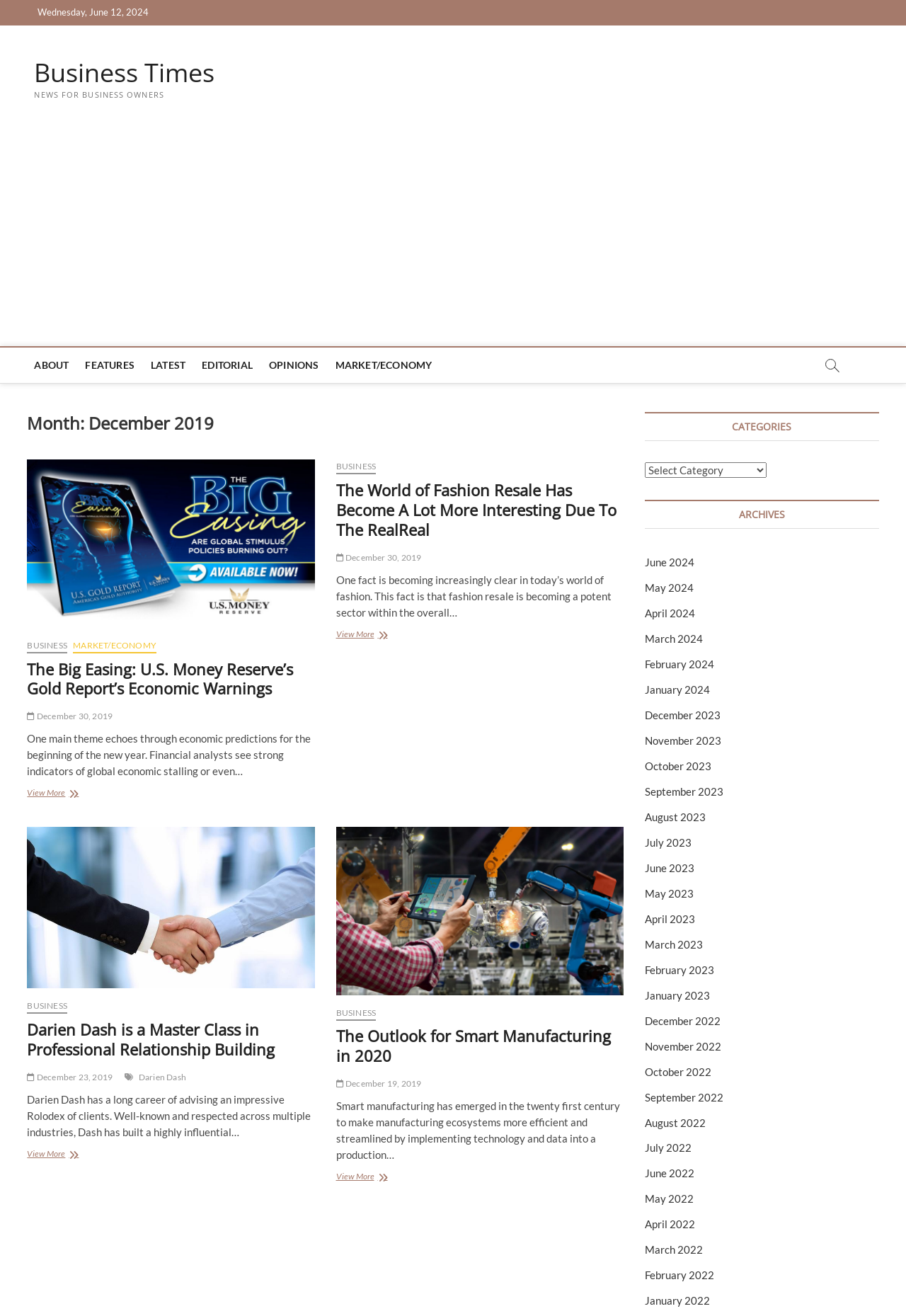What is the date displayed at the top of the webpage?
Please interpret the details in the image and answer the question thoroughly.

The date is displayed at the top of the webpage, which can be found in the StaticText element with the text 'Wednesday, June 12, 2024' and bounding box coordinates [0.042, 0.005, 0.164, 0.013].